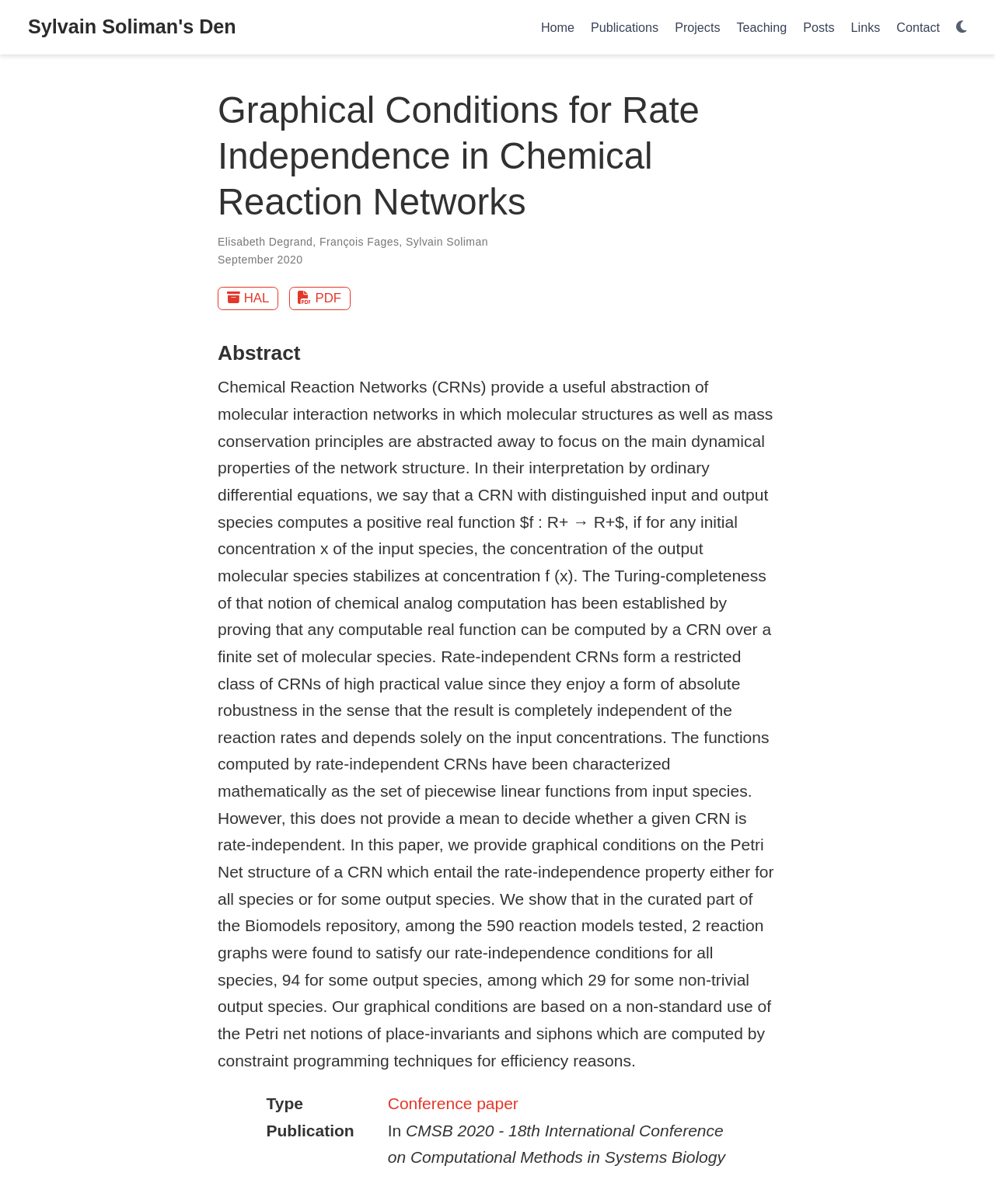Find the bounding box coordinates of the clickable area required to complete the following action: "contact the author".

[0.893, 0.009, 0.953, 0.036]